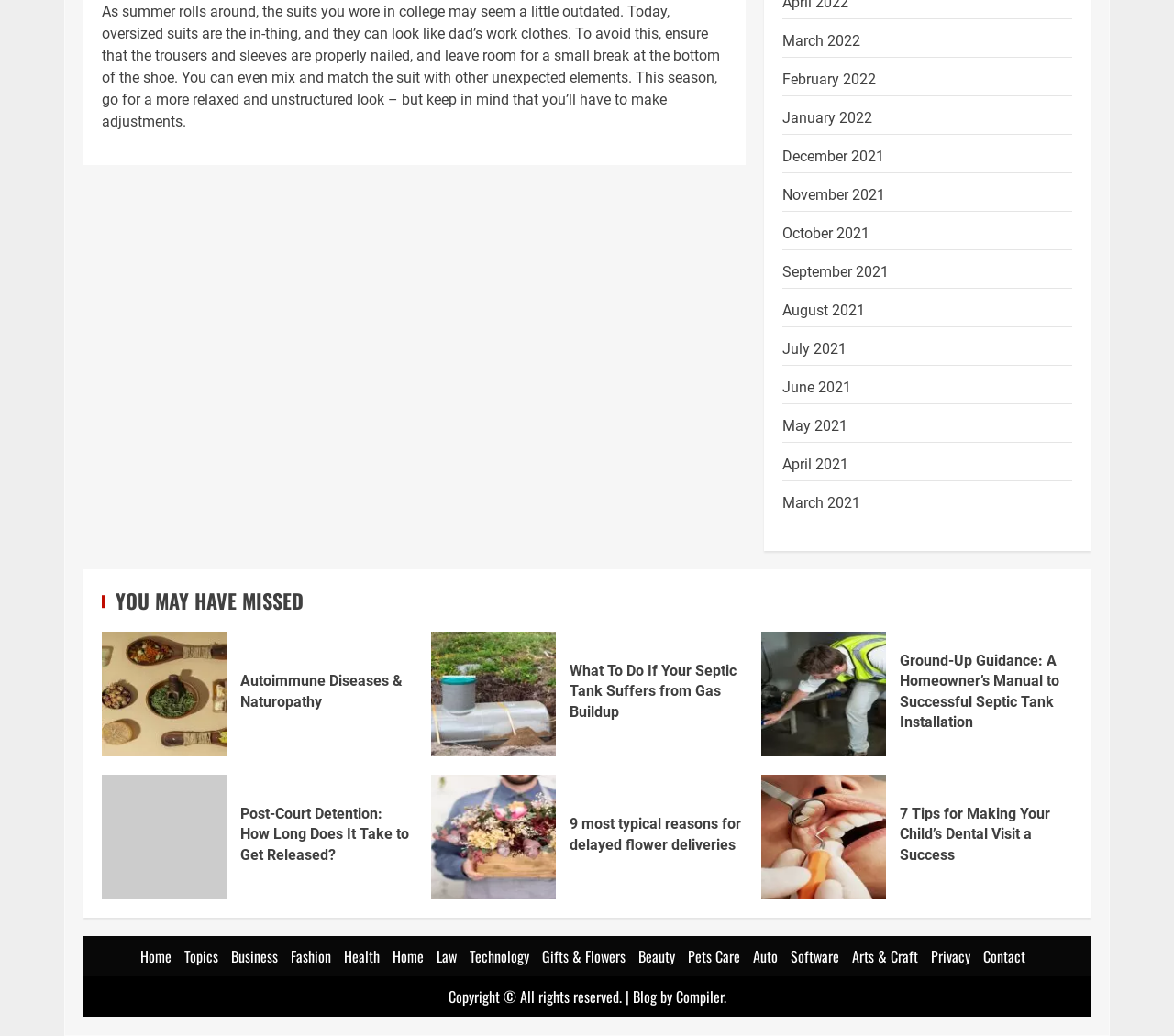Can you pinpoint the bounding box coordinates for the clickable element required for this instruction: "Read the article 'Autoimmune Diseases & Naturopathy'"? The coordinates should be four float numbers between 0 and 1, i.e., [left, top, right, bottom].

[0.087, 0.61, 0.193, 0.73]